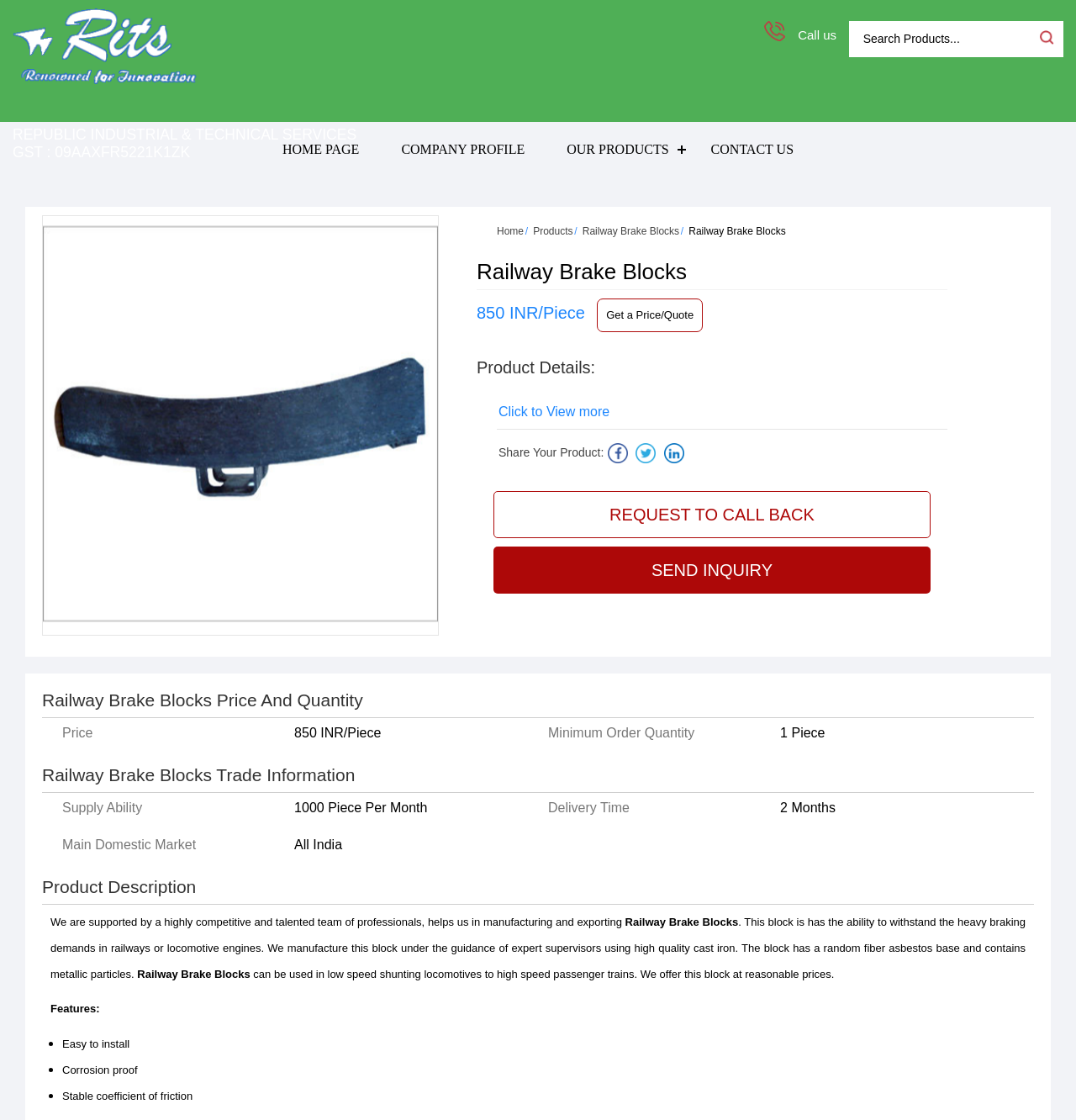What is the price of Railway Brake Blocks?
Provide a detailed and extensive answer to the question.

The price of Railway Brake Blocks can be found in the product details section, where it is stated as 850 INR/Piece.